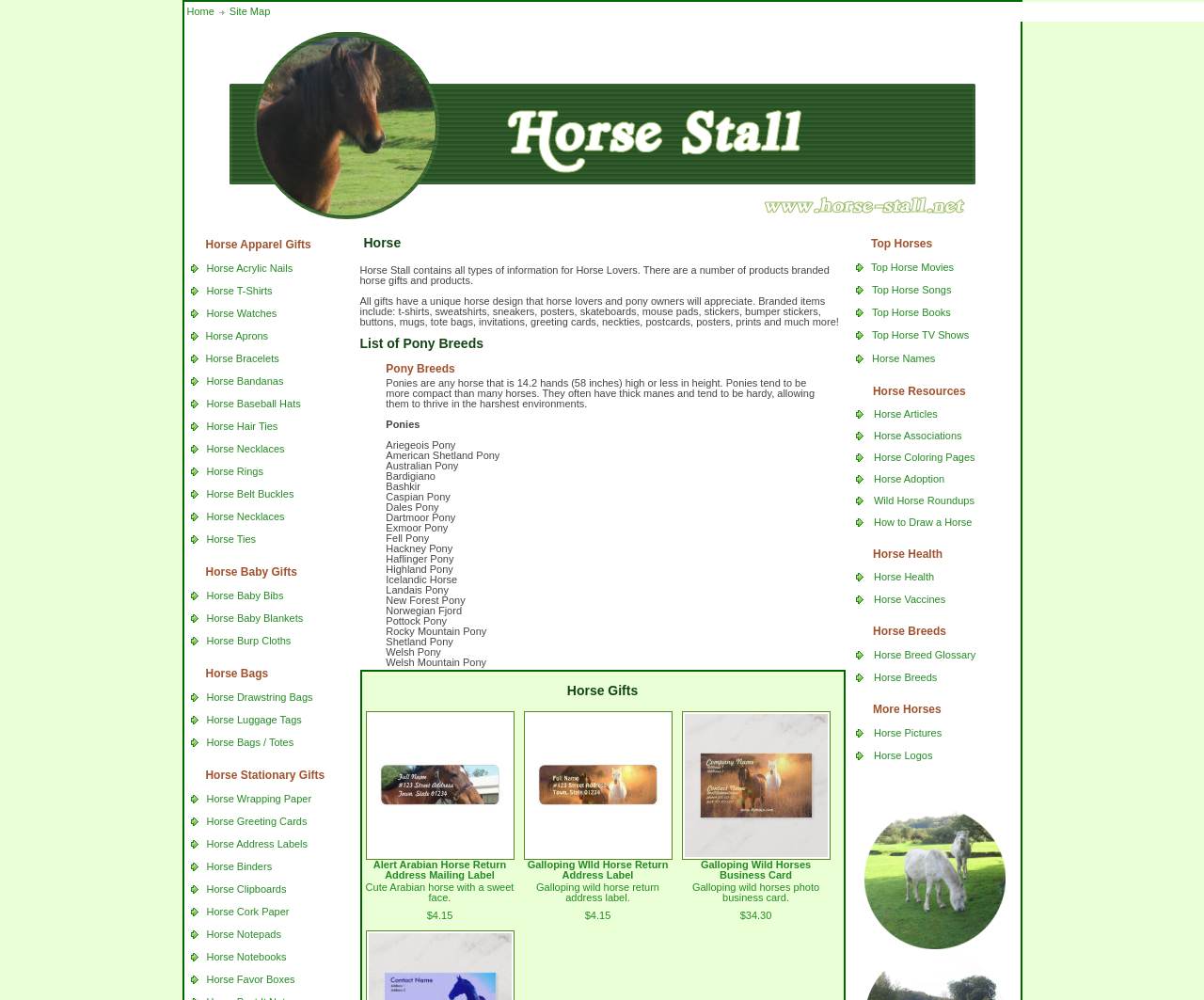Ascertain the bounding box coordinates for the UI element detailed here: "Horse Bags / Totes". The coordinates should be provided as [left, top, right, bottom] with each value being a float between 0 and 1.

[0.171, 0.736, 0.244, 0.747]